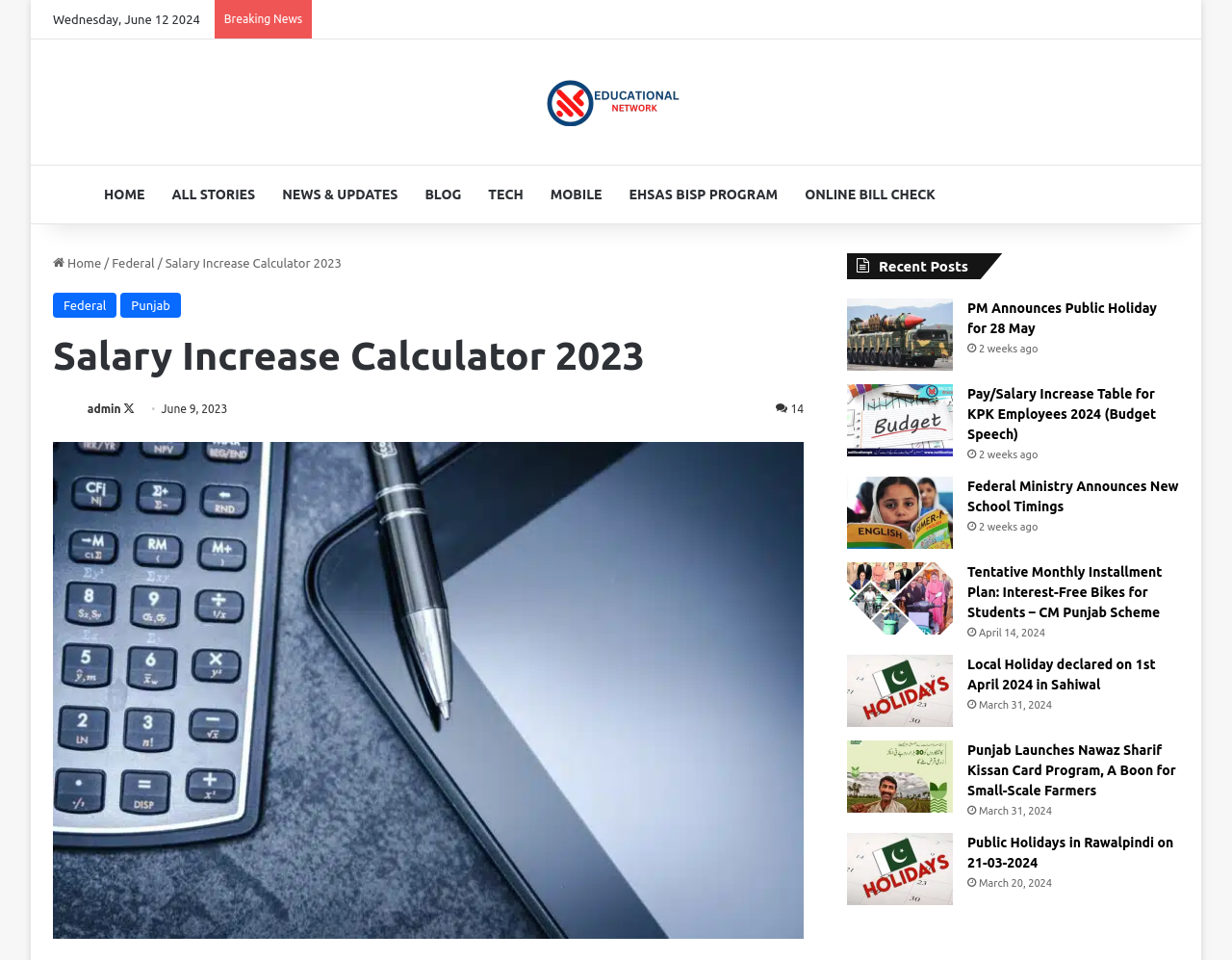What is the title of the calculator tool on this webpage?
Please provide a comprehensive answer based on the information in the image.

I looked at the heading elements on the webpage and found a heading with the text 'Salary Increase Calculator 2023', which appears to be the title of the calculator tool.